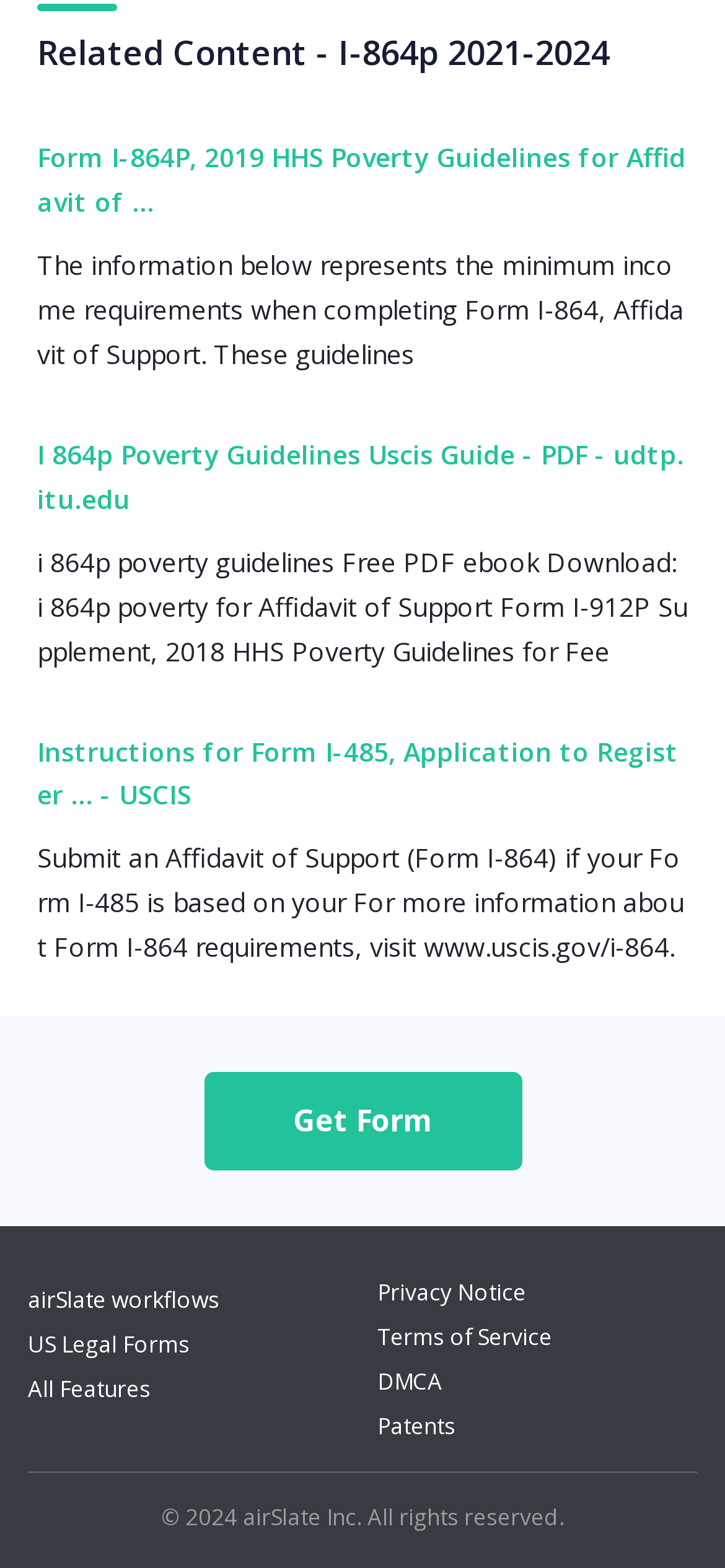Could you specify the bounding box coordinates for the clickable section to complete the following instruction: "Read Terms of Service"?

[0.521, 0.842, 0.762, 0.862]